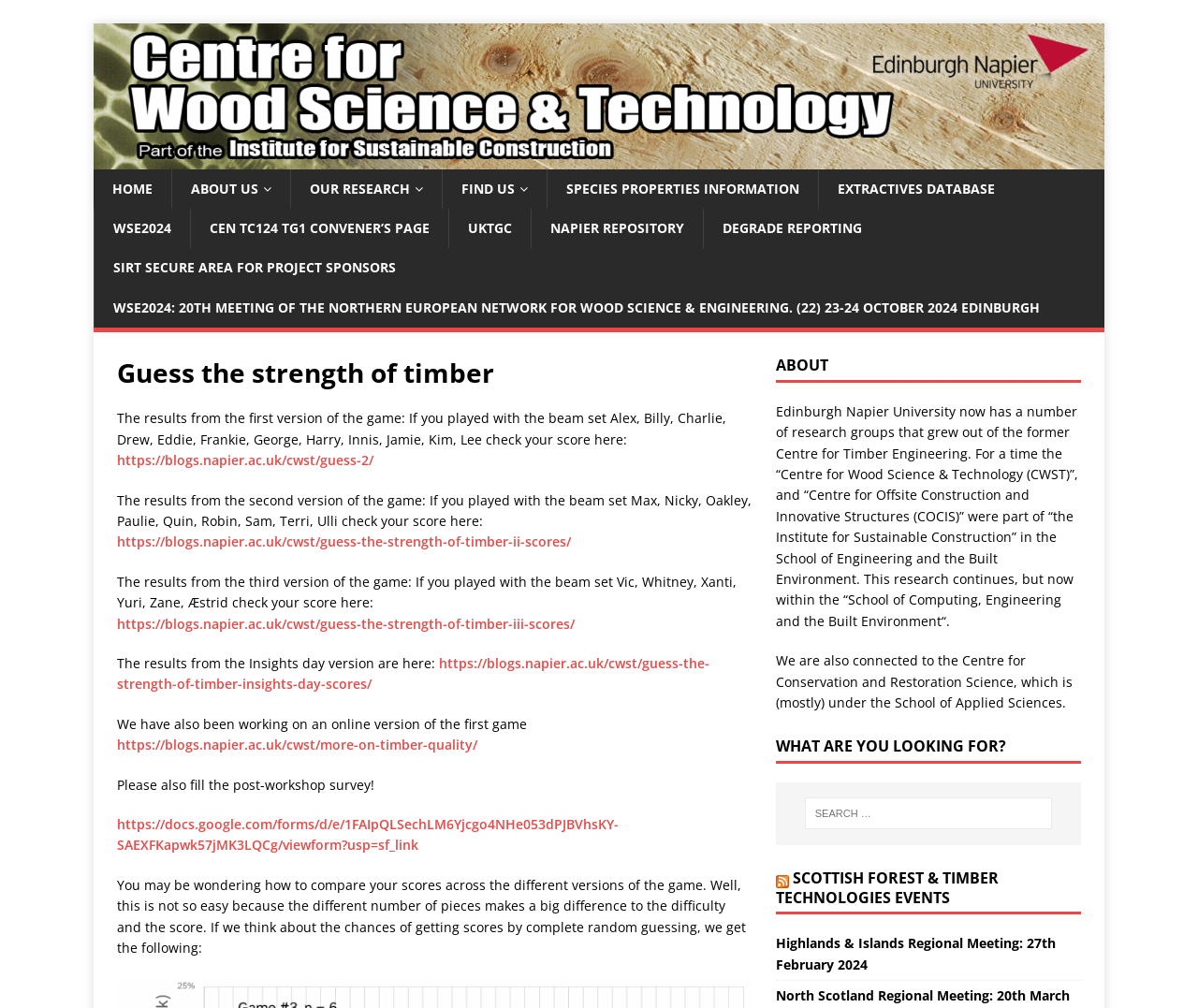How many versions of the game are there?
Carefully analyze the image and provide a detailed answer to the question.

The question asks for the number of versions of the game. By looking at the webpage, we can see that there are three sections of text that start with 'The results from the [X] version of the game:', where X is 'first', 'second', and 'third', respectively. This indicates that there are three versions of the game.